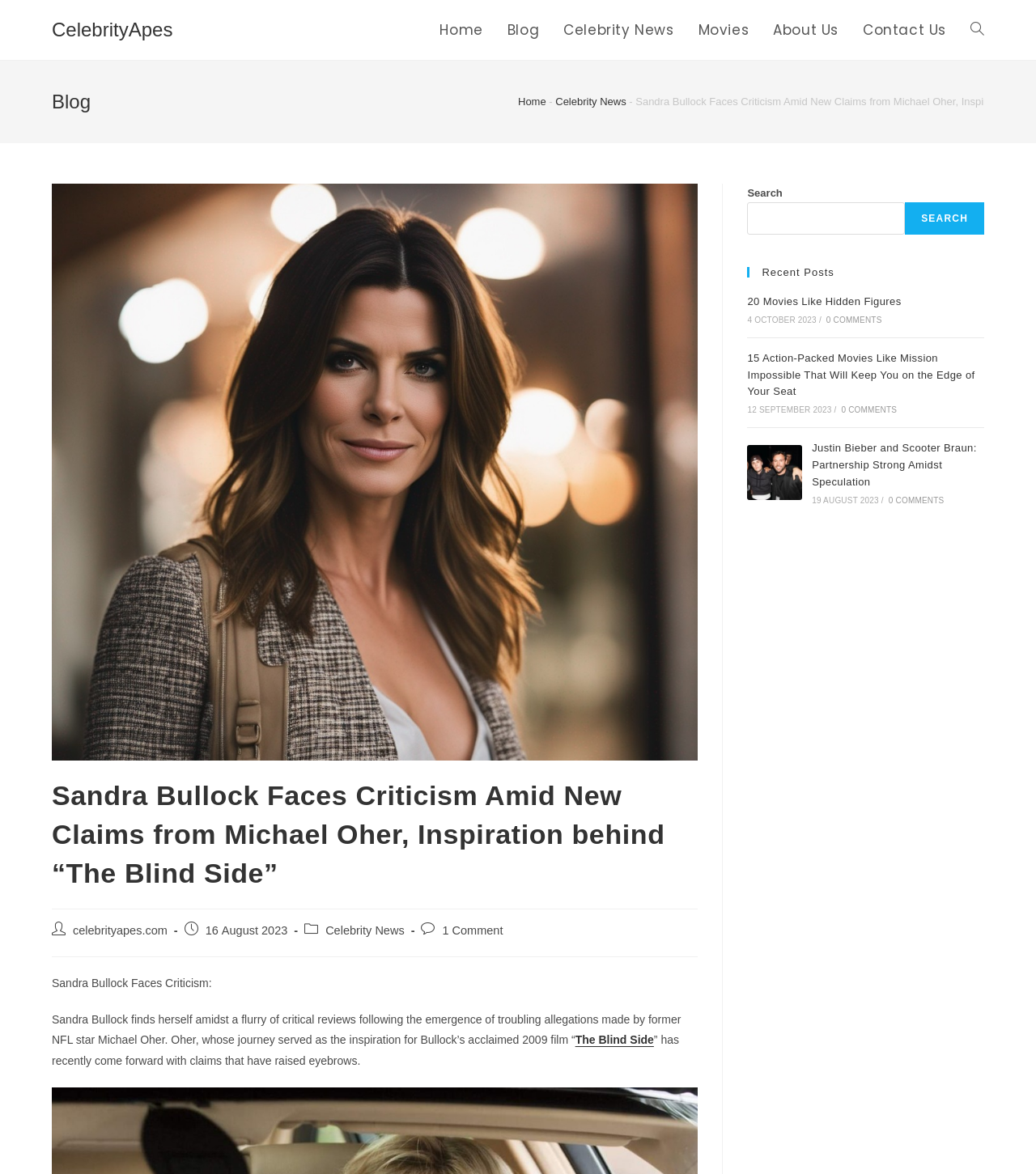What is the inspiration behind Sandra Bullock's 2009 film?
Please provide a detailed and thorough answer to the question.

I read the article content, which mentions that Michael Oher's journey served as the inspiration for Sandra Bullock's acclaimed 2009 film 'The Blind Side'.